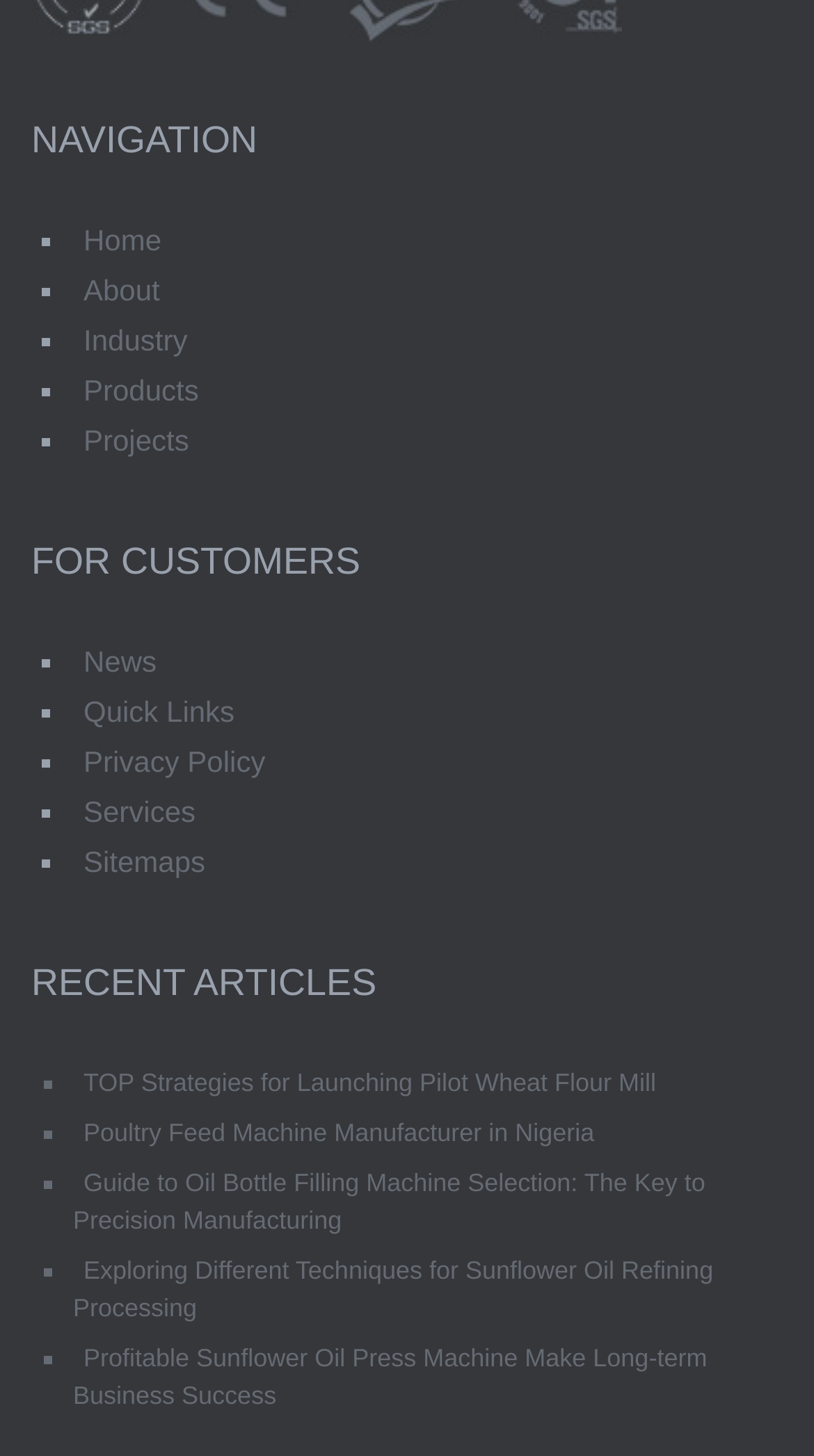Identify the bounding box coordinates of the area you need to click to perform the following instruction: "Go to About page".

[0.09, 0.188, 0.209, 0.211]